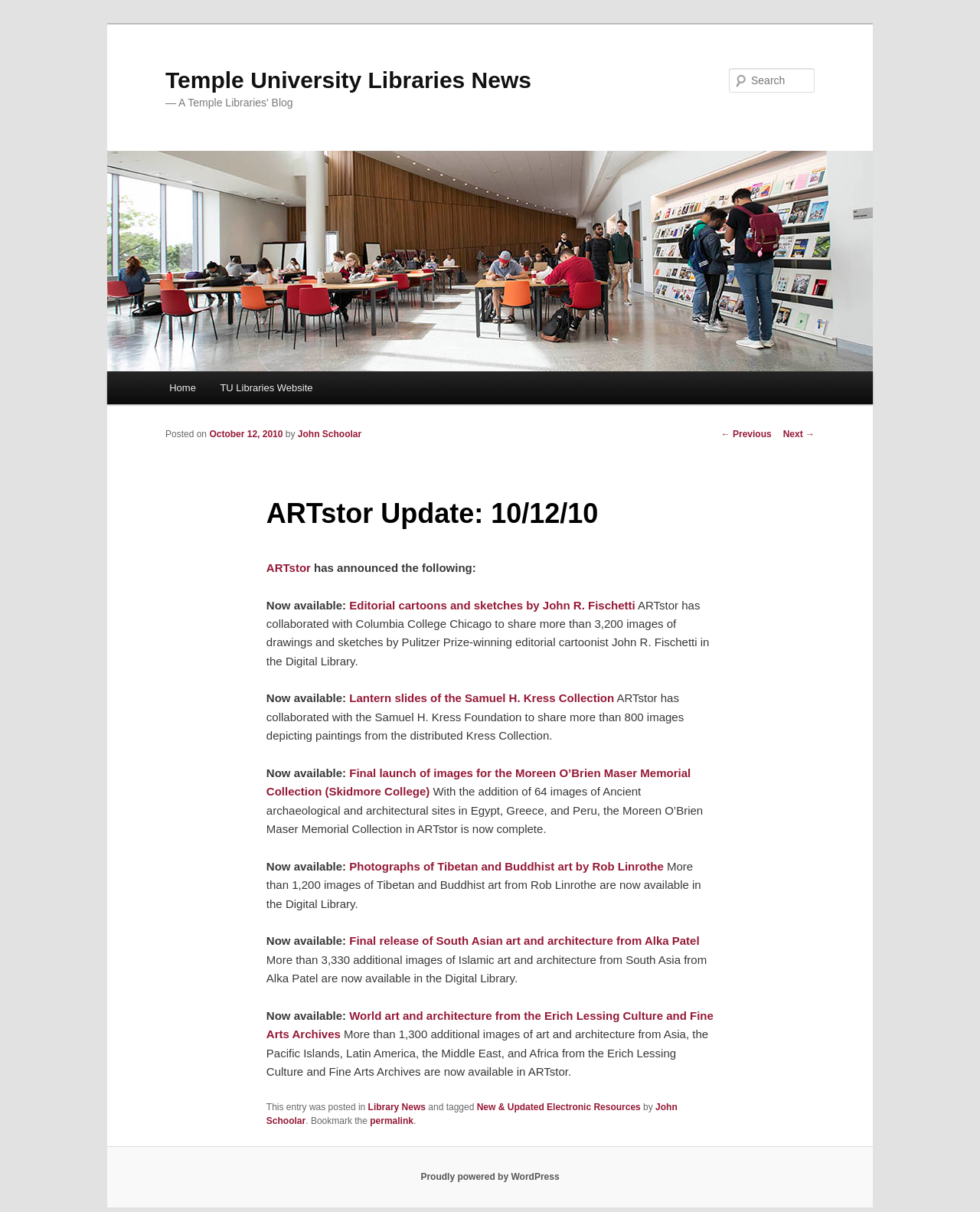Please answer the following question using a single word or phrase: 
How many images are shared by ARTstor in collaboration with Columbia College Chicago?

more than 3,200